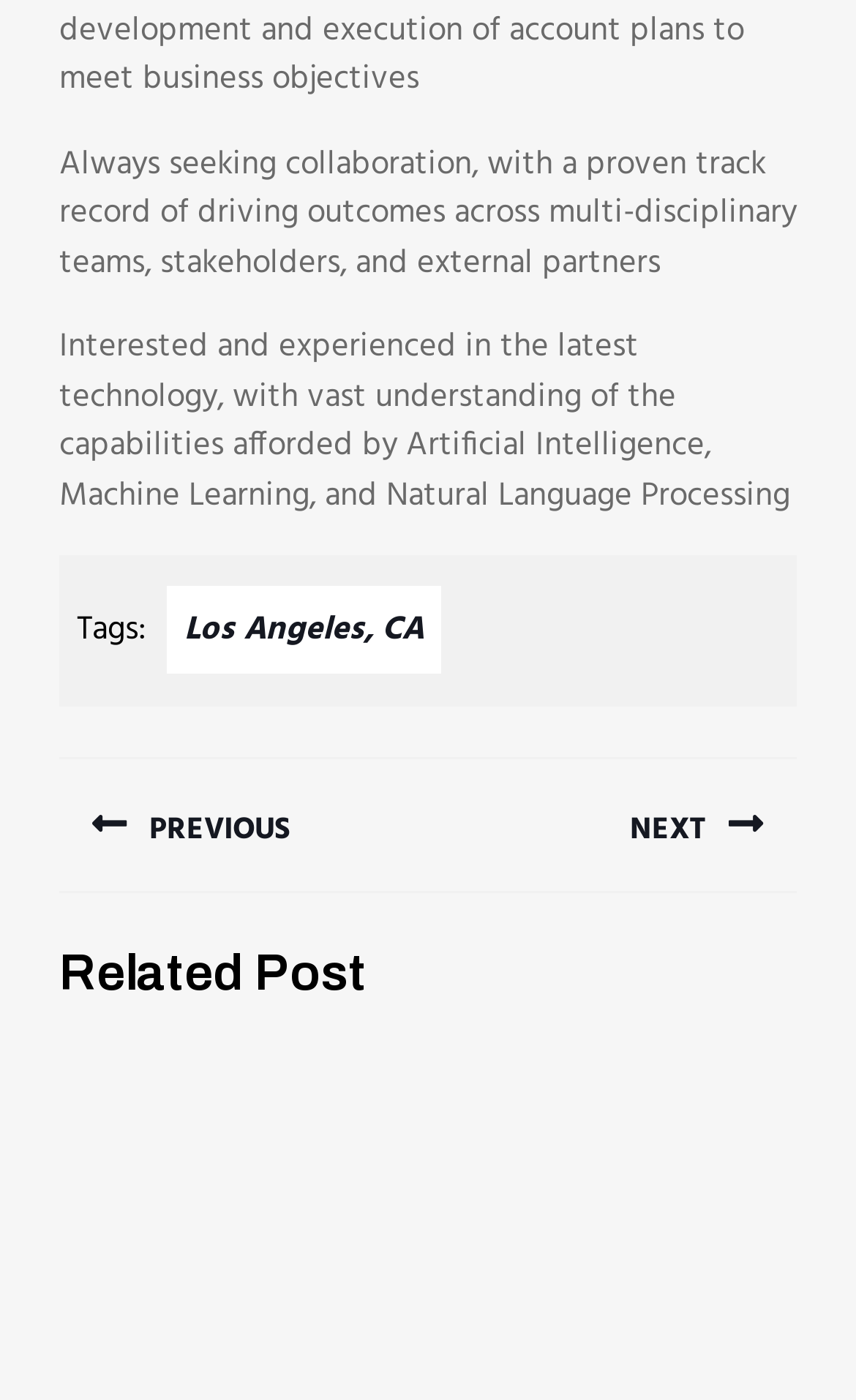What is the purpose of the 'Post navigation' section?
Give a single word or phrase answer based on the content of the image.

To navigate to previous or next post